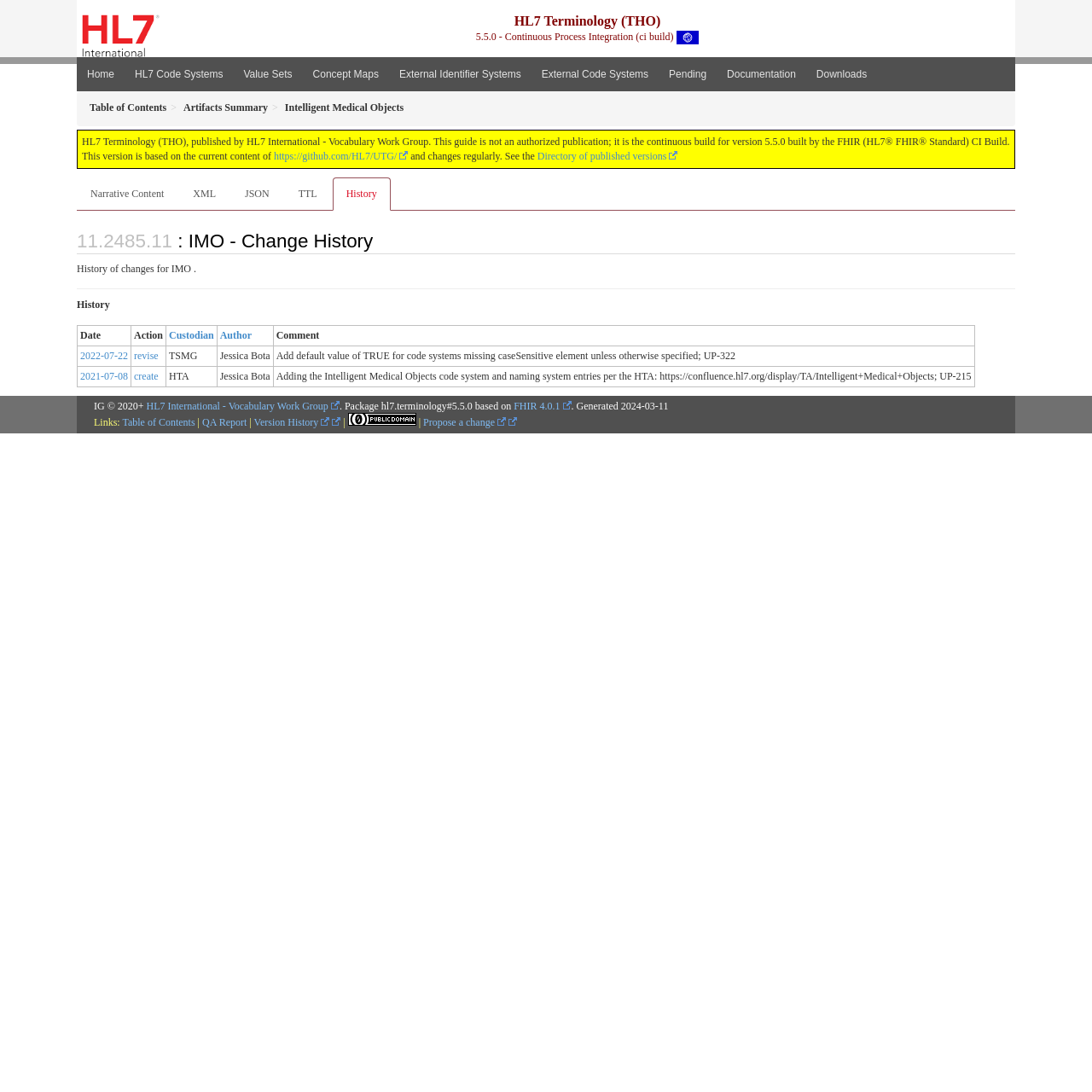Please find the bounding box coordinates (top-left x, top-left y, bottom-right x, bottom-right y) in the screenshot for the UI element described as follows: External Code Systems

[0.486, 0.053, 0.603, 0.084]